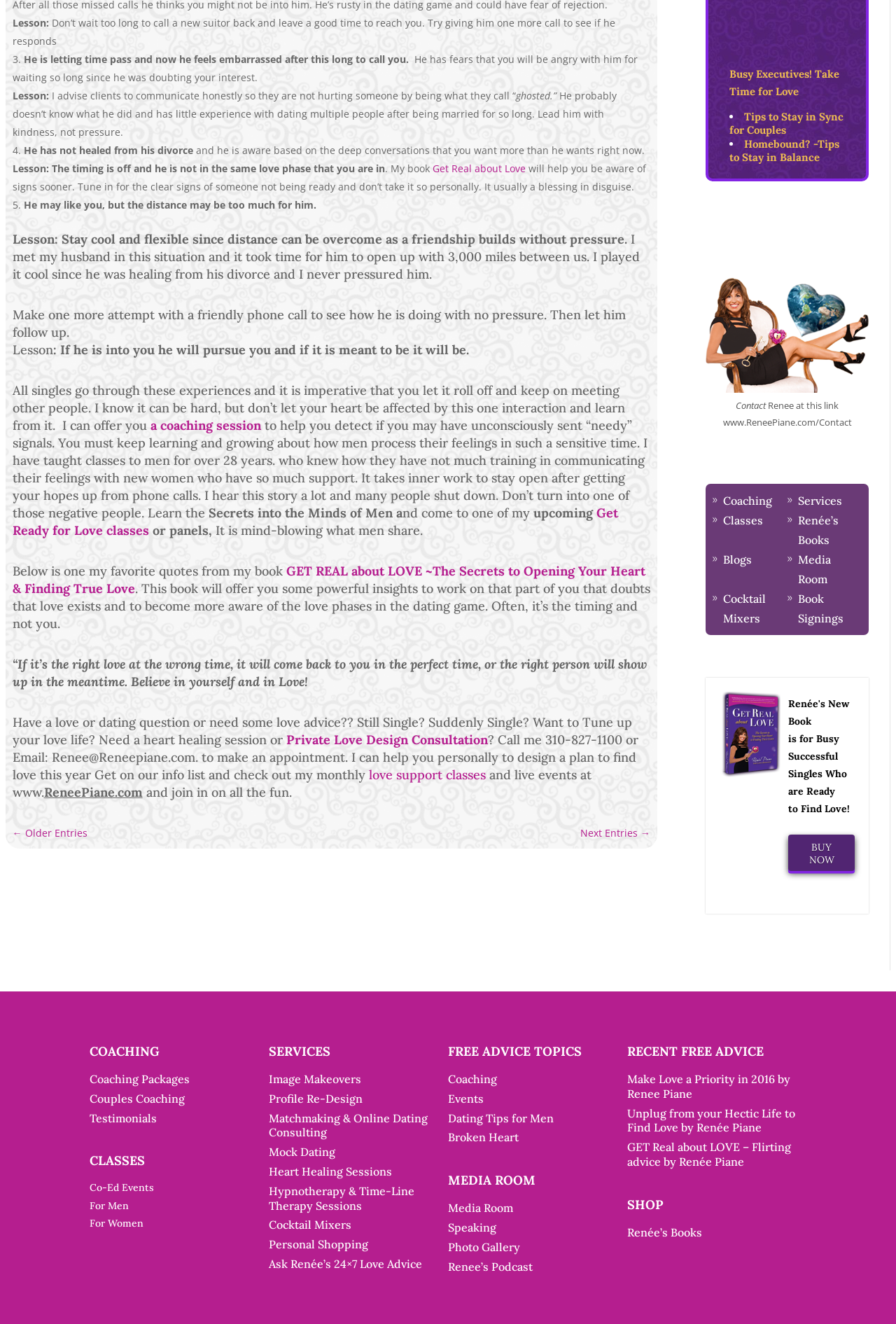Determine the bounding box coordinates for the UI element described. Format the coordinates as (top-left x, top-left y, bottom-right x, bottom-right y) and ensure all values are between 0 and 1. Element description: love support classes

[0.411, 0.579, 0.542, 0.591]